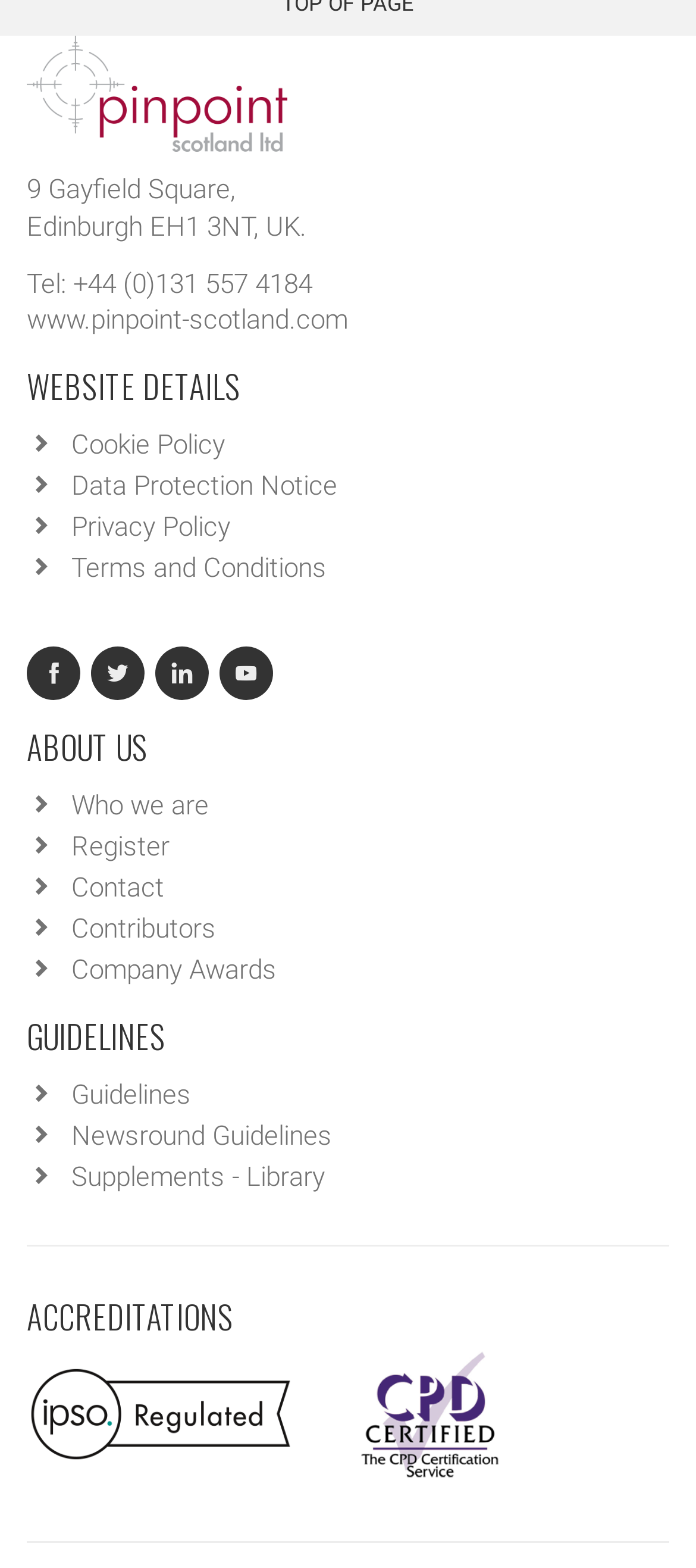Please identify the bounding box coordinates of the element's region that needs to be clicked to fulfill the following instruction: "visit the website". The bounding box coordinates should consist of four float numbers between 0 and 1, i.e., [left, top, right, bottom].

[0.038, 0.194, 0.5, 0.214]